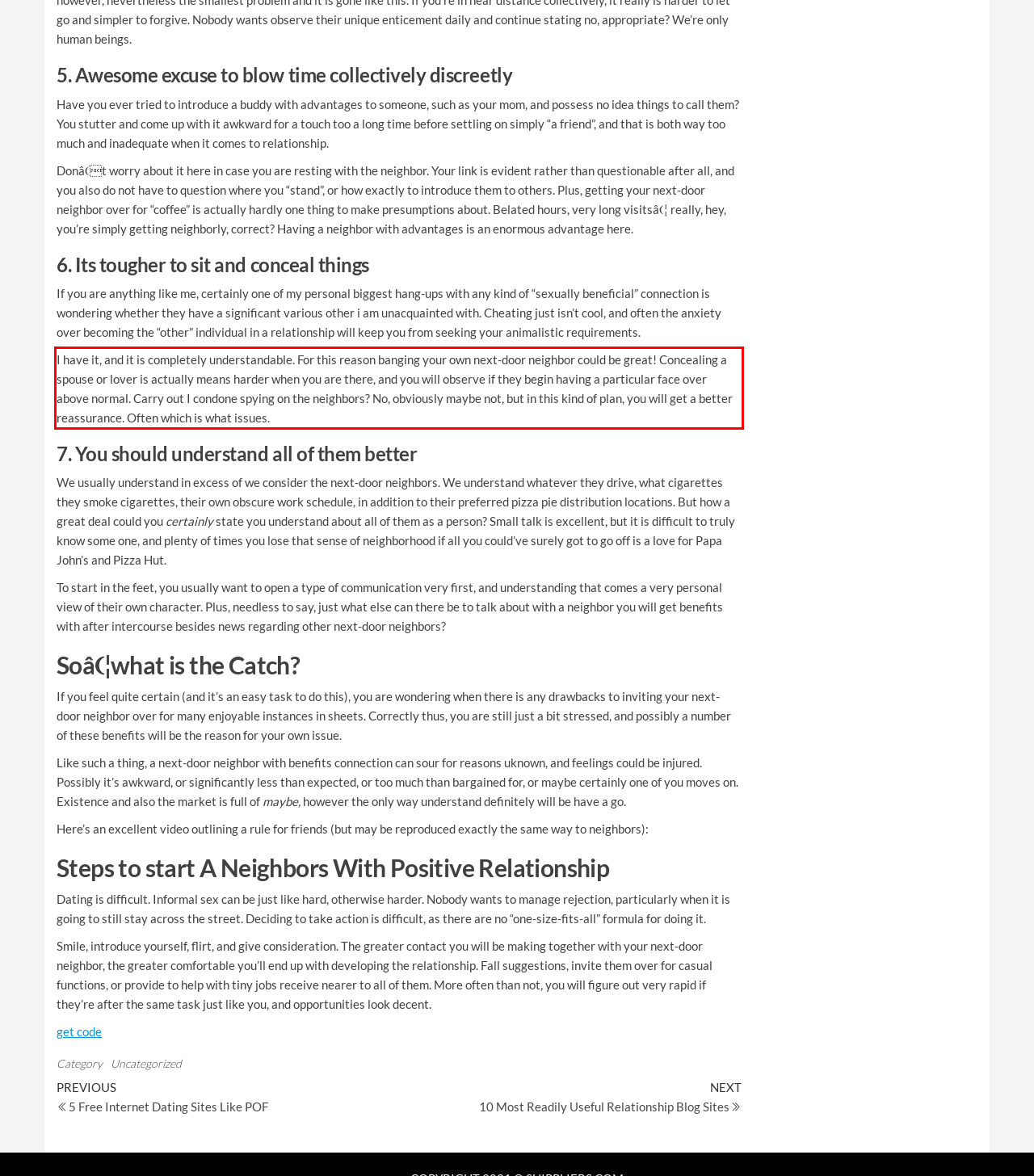You are provided with a screenshot of a webpage that includes a red bounding box. Extract and generate the text content found within the red bounding box.

I have it, and it is completely understandable. For this reason banging your own next-door neighbor could be great! Concealing a spouse or lover is actually means harder when you are there, and you will observe if they begin having a particular face over above normal. Carry out I condone spying on the neighbors? No, obviously maybe not, but in this kind of plan, you will get a better reassurance. Often which is what issues.